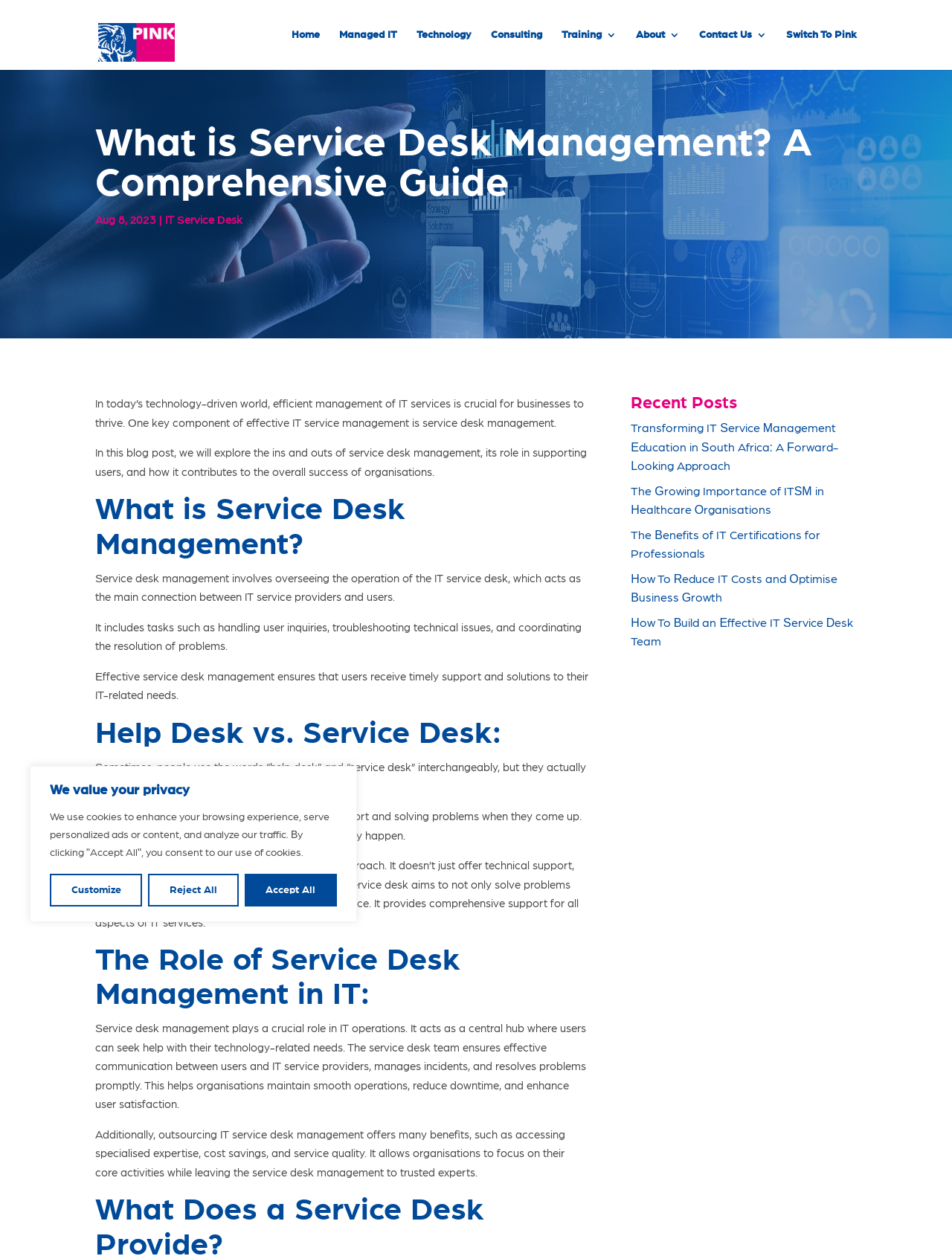Find the bounding box coordinates of the area that needs to be clicked in order to achieve the following instruction: "Learn about Transforming IT Service Management Education in South Africa". The coordinates should be specified as four float numbers between 0 and 1, i.e., [left, top, right, bottom].

[0.663, 0.337, 0.88, 0.376]